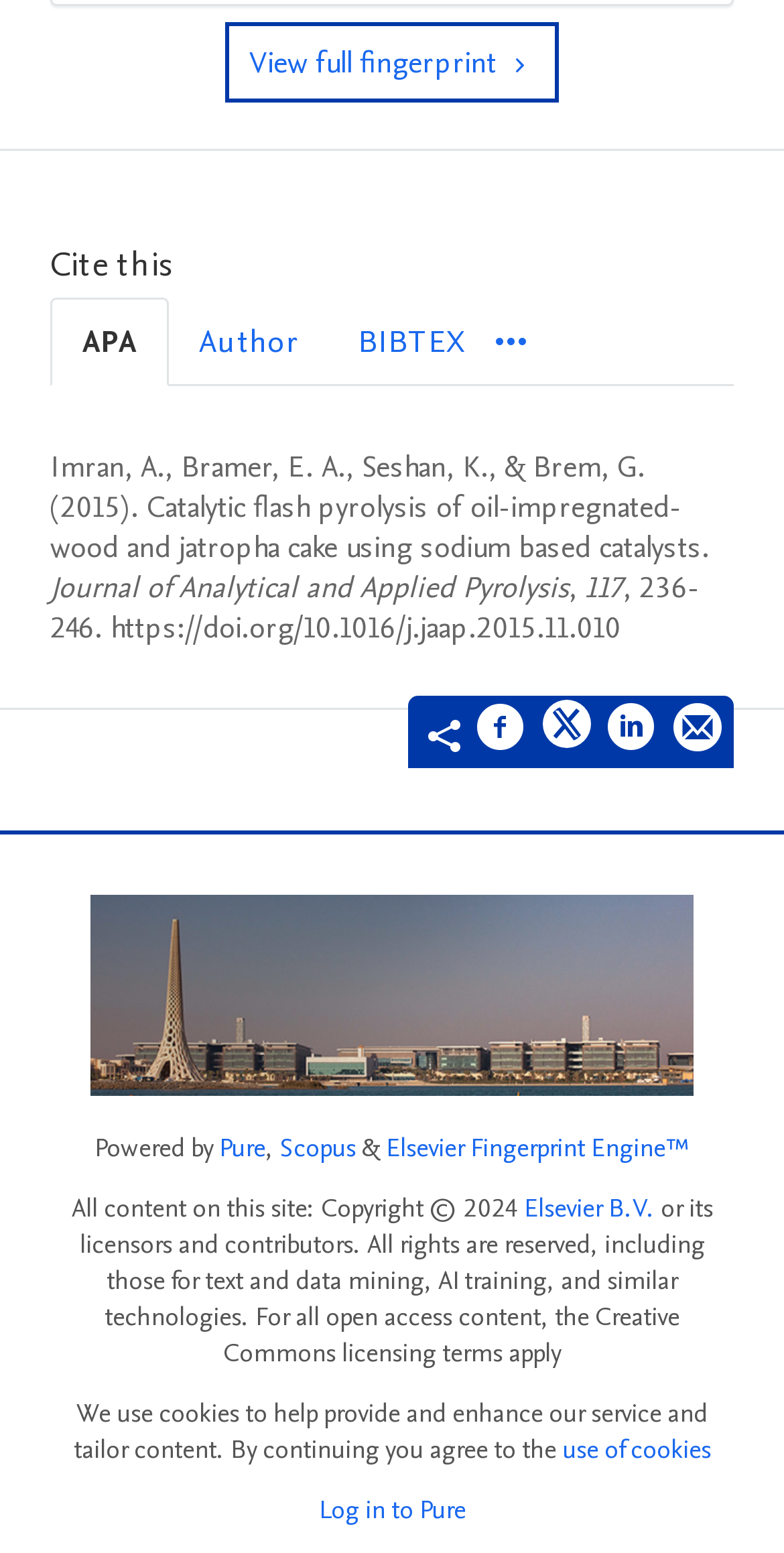Identify the coordinates of the bounding box for the element that must be clicked to accomplish the instruction: "Share on Facebook".

[0.608, 0.452, 0.672, 0.493]